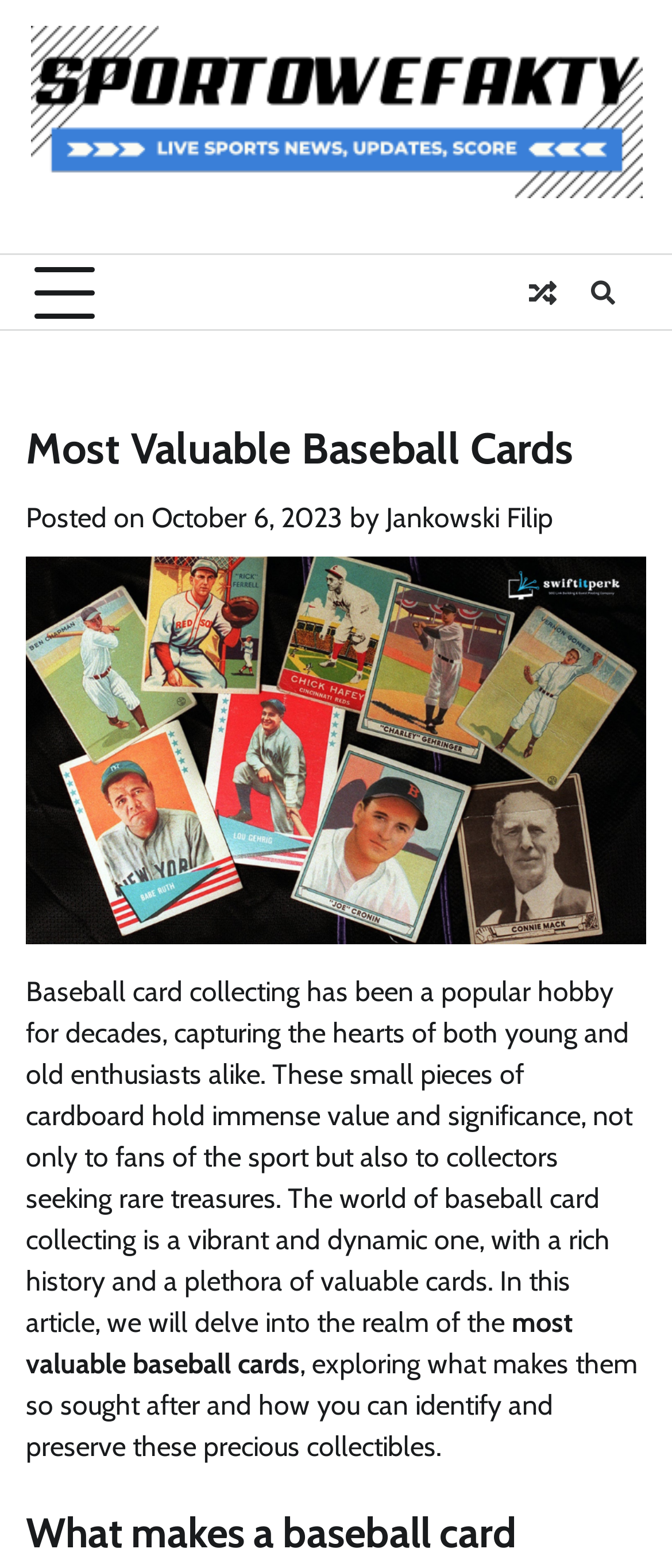What is the date the article was posted?
Based on the image, provide your answer in one word or phrase.

October 6, 2023